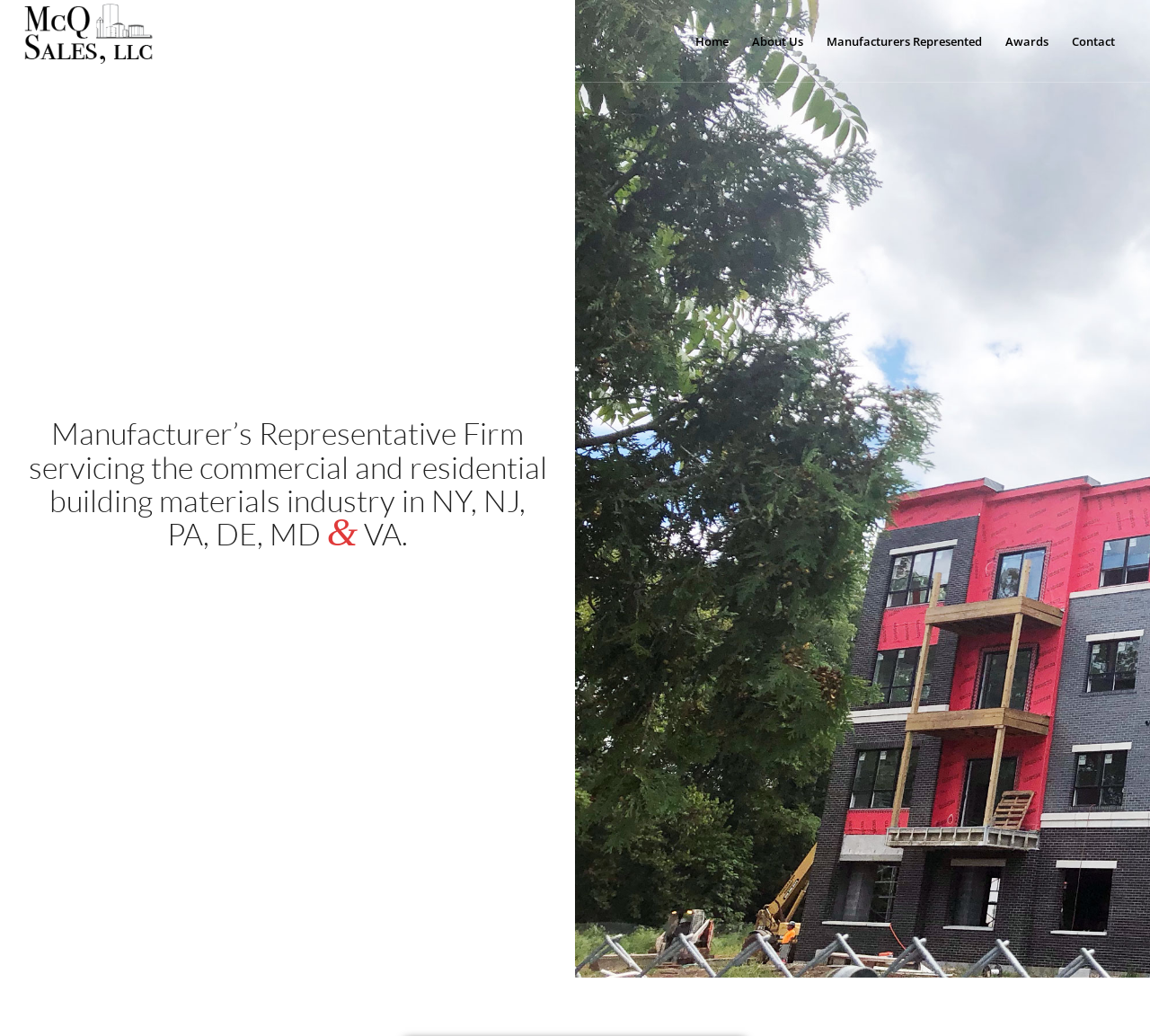Based on the element description: "alt="McQSALES, LLC" title="MCQSALES_LOGO_FINAL"", identify the bounding box coordinates for this UI element. The coordinates must be four float numbers between 0 and 1, listed as [left, top, right, bottom].

[0.02, 0.001, 0.133, 0.079]